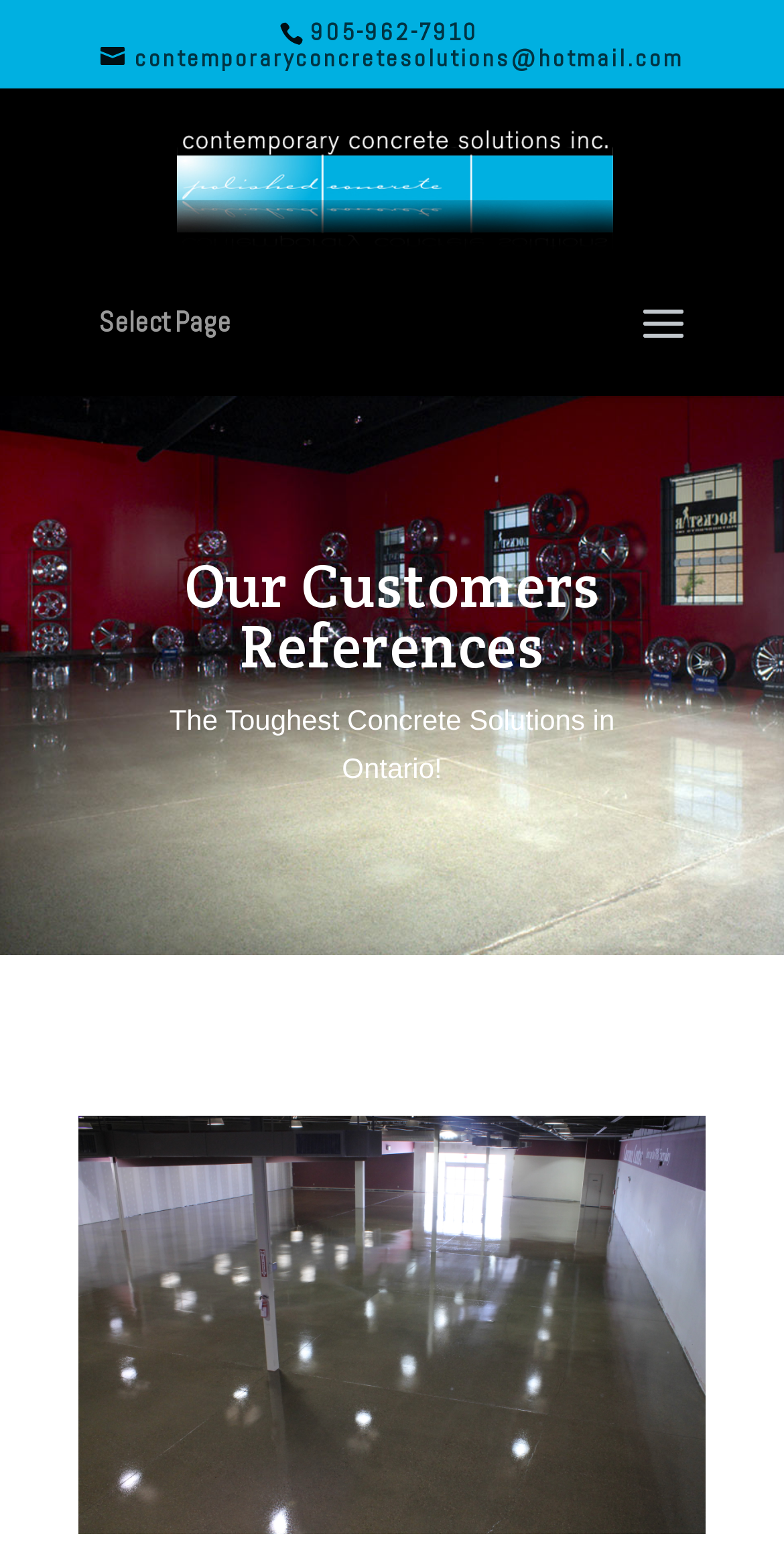What is the phone number of Contemporary Concrete Solutions?
Respond with a short answer, either a single word or a phrase, based on the image.

905-962-7910